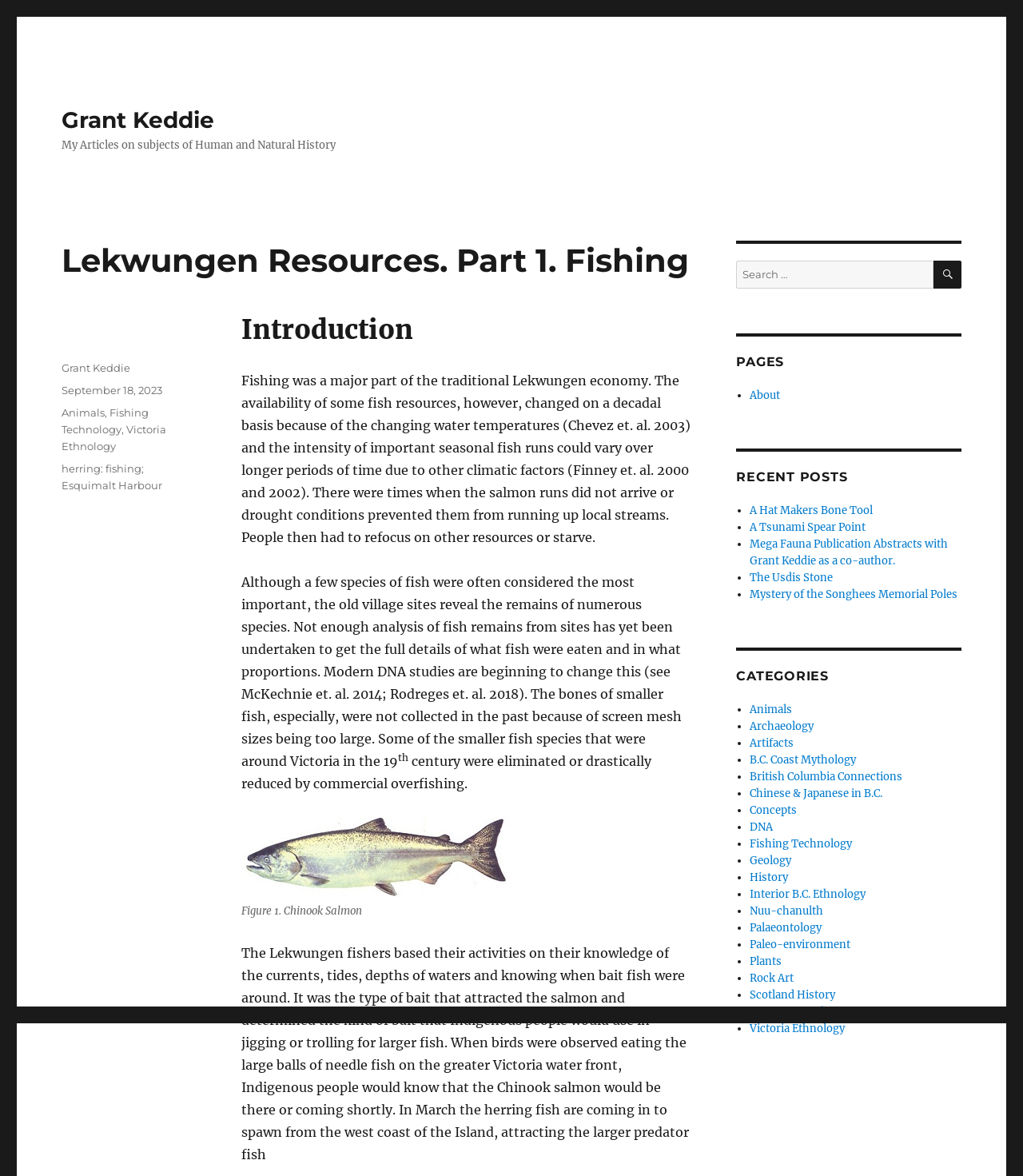Describe in detail what you see on the webpage.

This webpage is about the traditional Lekwungen economy, specifically focusing on fishing. At the top, there is a link to the author's name, Grant Keddie, and a heading that reads "Lekwungen Resources. Part 1. Fishing". Below this, there is a brief introduction to the topic, explaining that fishing was a crucial part of the traditional Lekwungen economy, but the availability of fish resources changed over time due to climate factors.

The main content of the page is divided into several paragraphs, each discussing different aspects of fishing in the Lekwungen economy. The text is accompanied by a figure, which is an image of a Chinook salmon, with a caption that reads "Figure 1. Chinook Salmon". The paragraphs discuss the types of fish that were eaten, the knowledge of the currents and tides that the Lekwungen fishers had, and how they used bait to attract salmon.

On the right-hand side of the page, there is a complementary section that contains a search bar, a list of pages, recent posts, and categories. The list of pages includes links to other articles, such as "About" and "A Hat Makers Bone Tool". The recent posts section lists several links to other articles, including "A Tsunami Spear Point" and "Mystery of the Songhees Memorial Poles". The categories section lists various topics, including "Animals", "Archaeology", and "Fishing Technology", each with a link to related articles.

At the bottom of the page, there is a footer section that contains information about the author, the date the article was posted, and categories and tags related to the article.